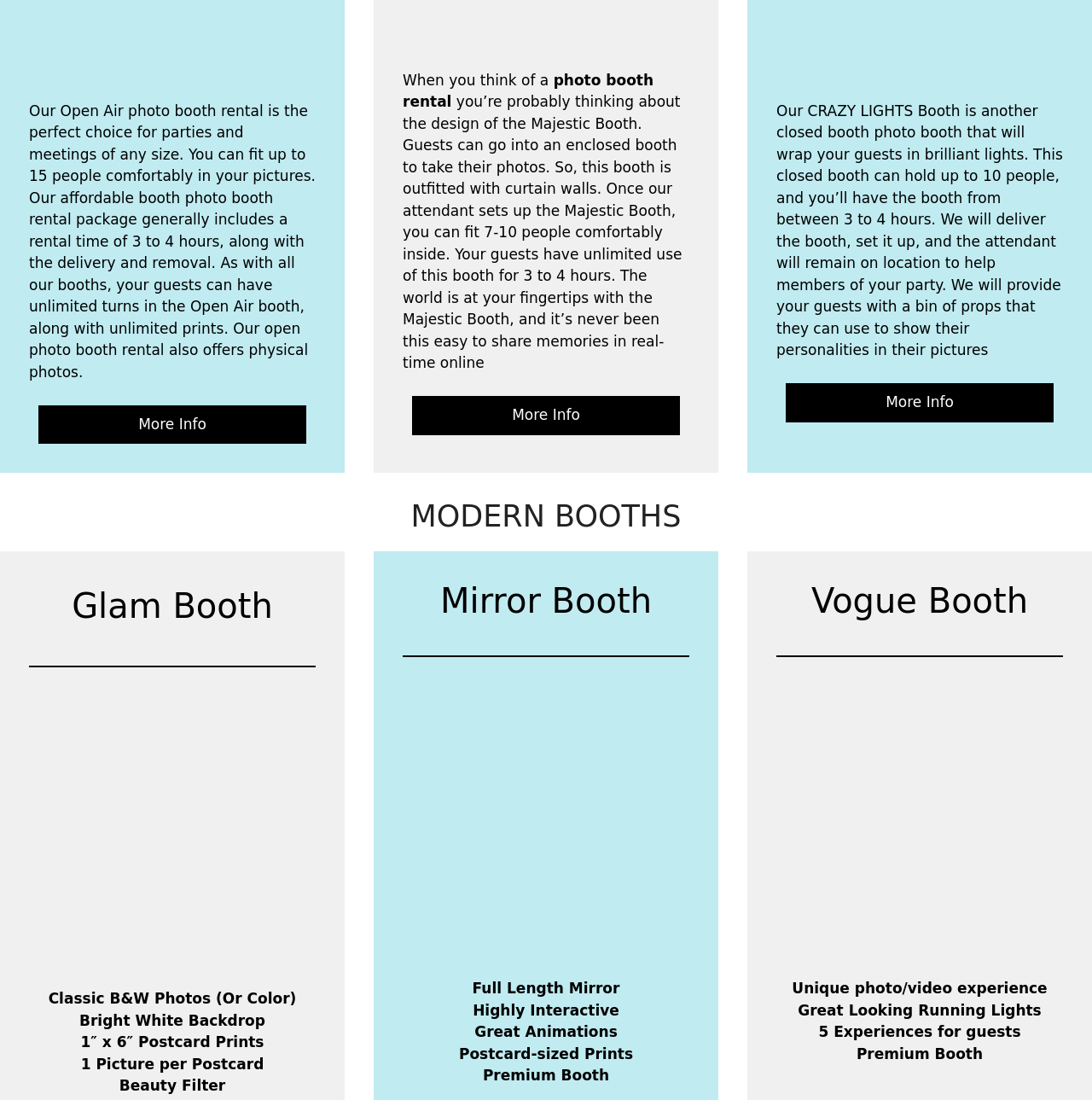Please locate the bounding box coordinates of the element that needs to be clicked to achieve the following instruction: "Send an enquiry to the company". The coordinates should be four float numbers between 0 and 1, i.e., [left, top, right, bottom].

None